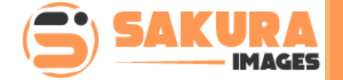What is the font style of the word 'IMAGES'?
Based on the image, give a concise answer in the form of a single word or short phrase.

Contrasting font